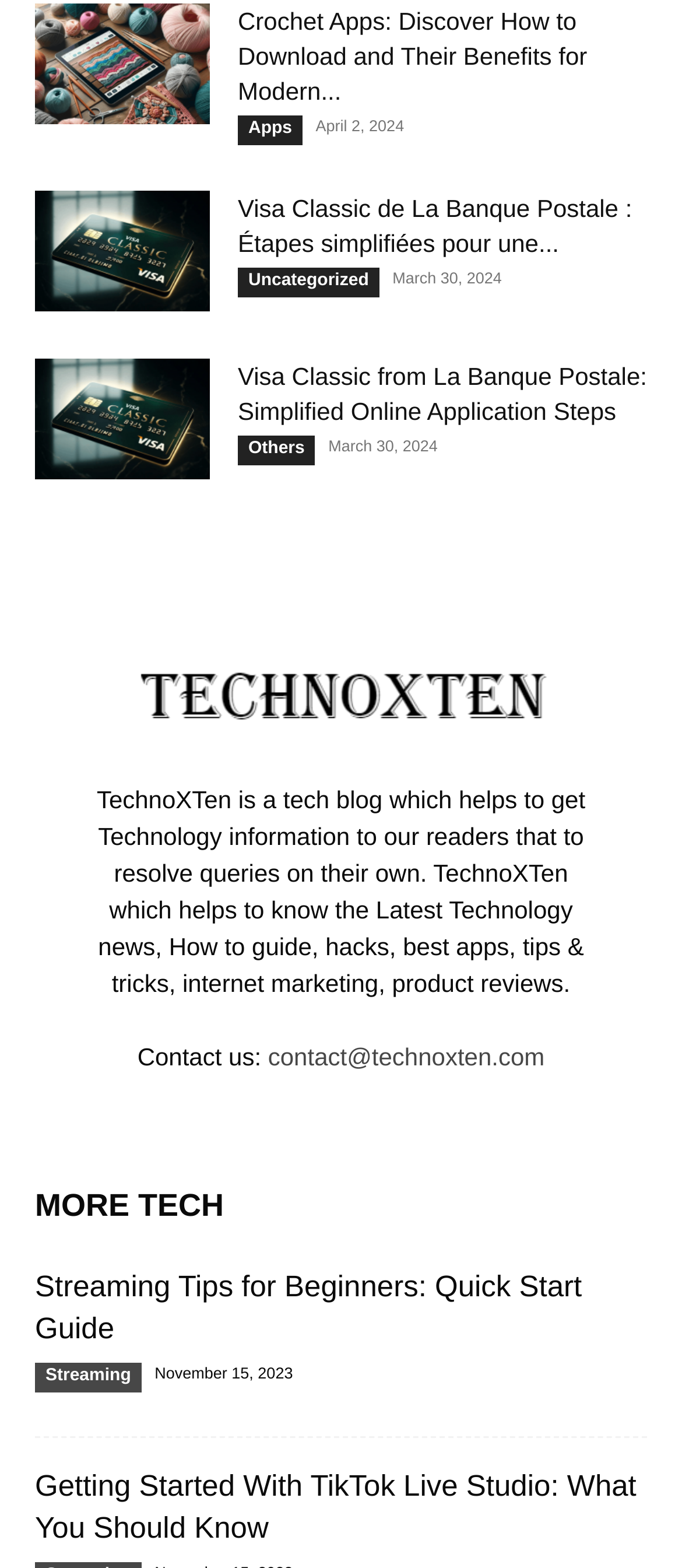What is the contact email of the website?
Please respond to the question with a detailed and well-explained answer.

I looked at the 'Contact us' section and found the link 'contact@technoxten.com', which is the contact email of the website.